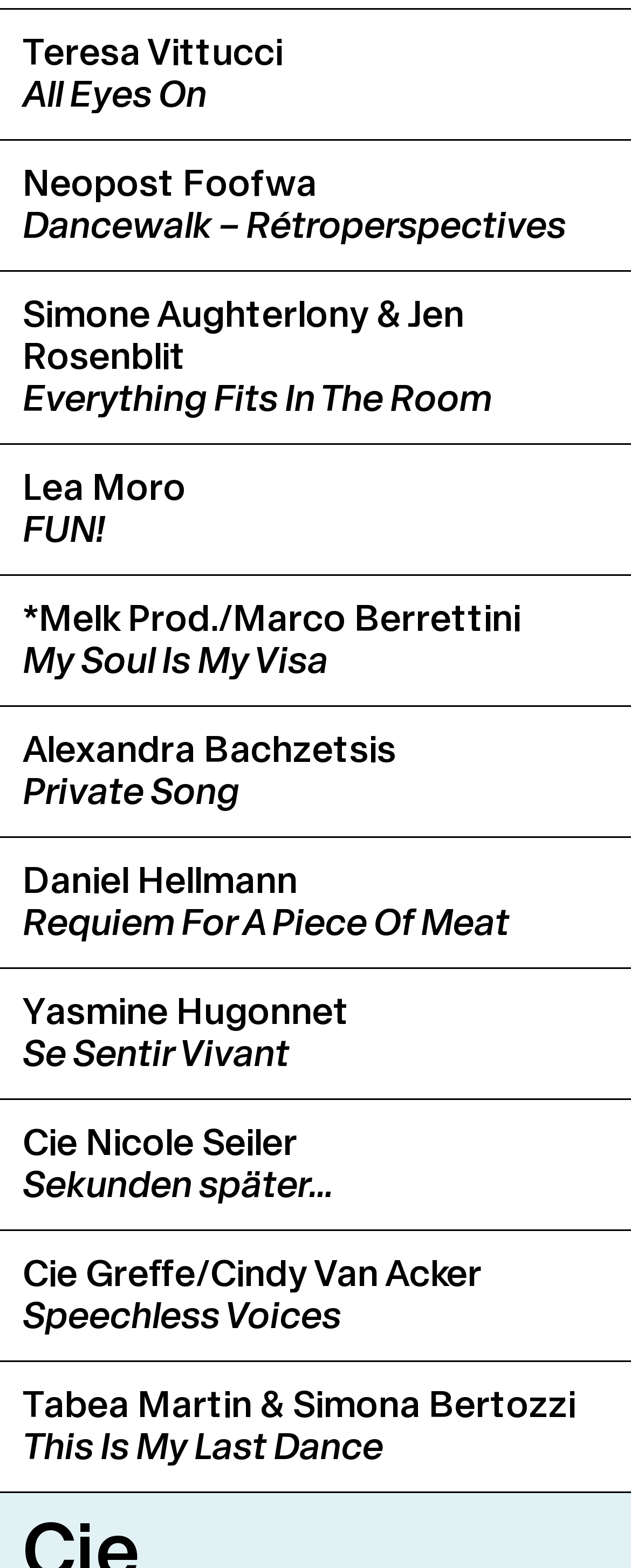Locate the coordinates of the bounding box for the clickable region that fulfills this instruction: "Click on 'Melk Prod./Marco Berrettini My Soul Is My Visa'".

[0.0, 0.367, 1.0, 0.45]